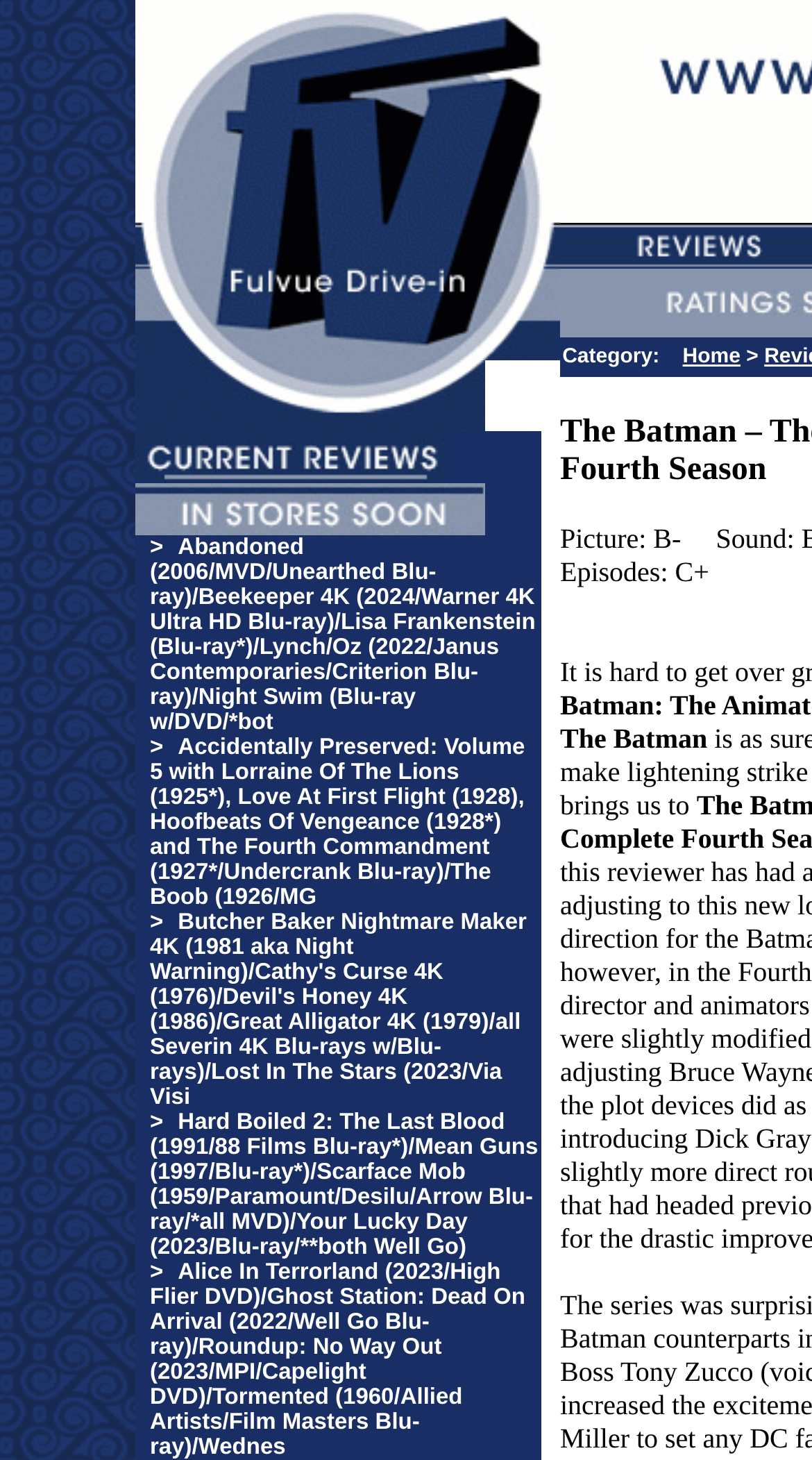Provide the bounding box coordinates of the UI element that matches the description: ">".

[0.912, 0.237, 0.941, 0.252]